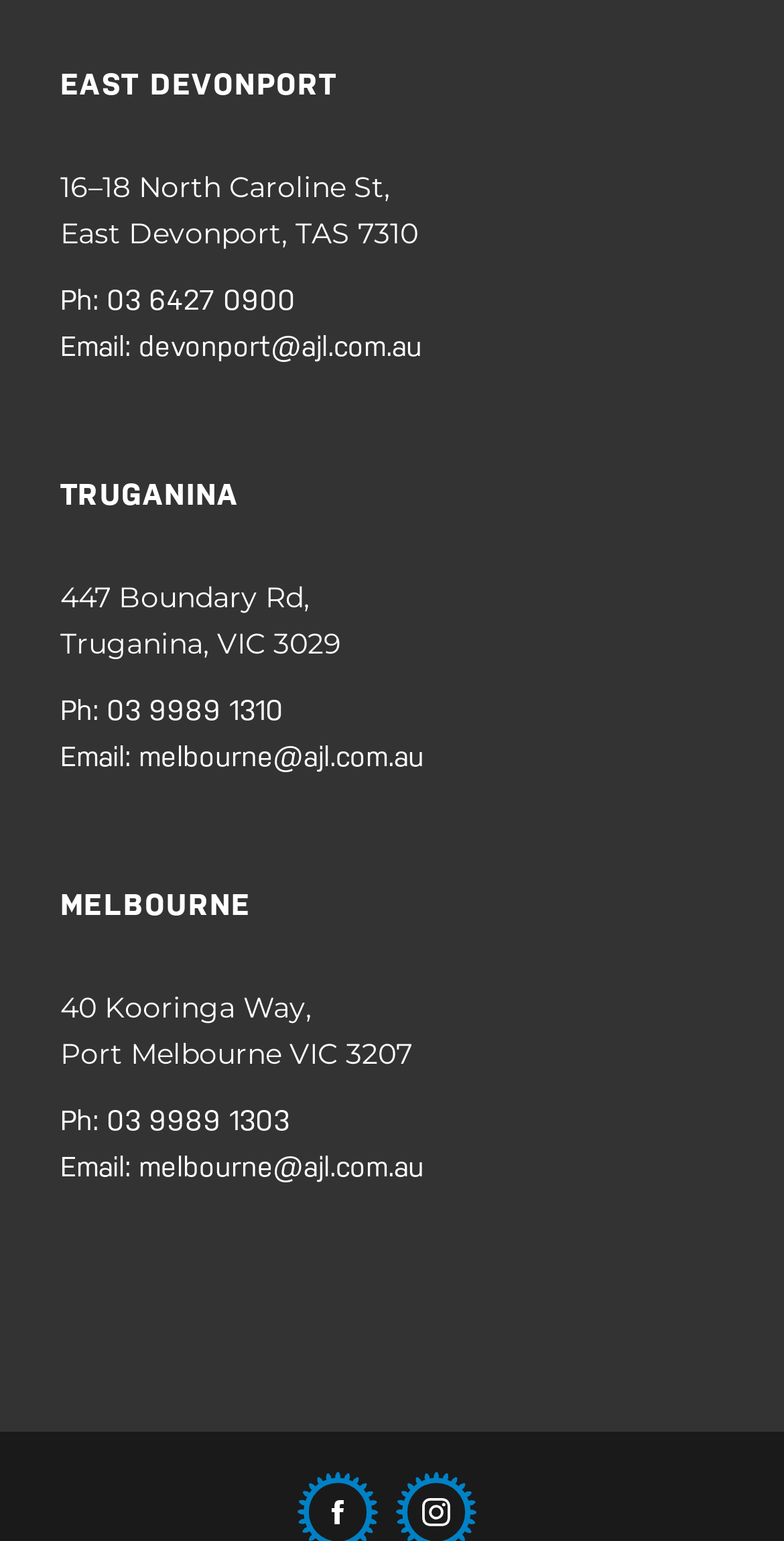Determine the bounding box coordinates for the element that should be clicked to follow this instruction: "Call the EAST DEVONPORT office". The coordinates should be given as four float numbers between 0 and 1, in the format [left, top, right, bottom].

[0.136, 0.184, 0.377, 0.205]